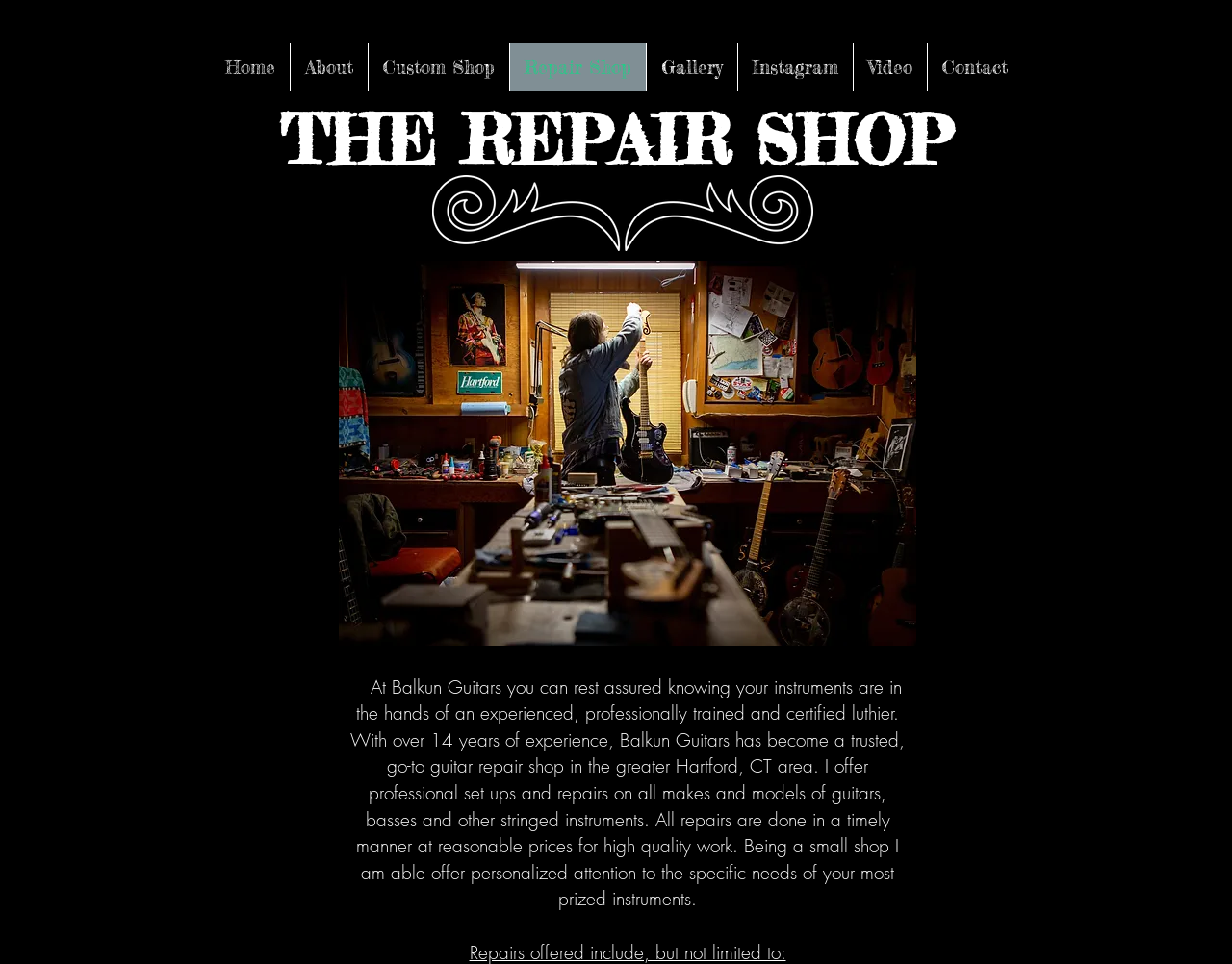Construct a thorough caption encompassing all aspects of the webpage.

The webpage is about a repair shop, specifically Balkun Guitars, which offers guitar repair services. At the top of the page, there is a navigation menu with 8 links: Home, About, Custom Shop, Repair Shop, Gallery, Instagram, Video, and Contact. These links are positioned horizontally, taking up most of the top section of the page.

Below the navigation menu, there is a large heading that reads "THE REPAIR SHOP". On the same level as the heading, there are two images, one on the left and one on the right, both depicting a swirl point design.

Further down the page, there is a block of text that describes the services offered by Balkun Guitars. The text explains that the shop is run by an experienced and certified luthier who provides professional set-ups and repairs for guitars, basses, and other stringed instruments. The text also mentions that the shop offers personalized attention to each instrument at reasonable prices.

To the left of the text, there is a smaller image of a guitar, which appears to be a showcase of the shop's work. The image is positioned slightly above the middle of the page.

Overall, the webpage has a simple and clean layout, with a focus on providing information about the repair shop's services and showcasing its work.